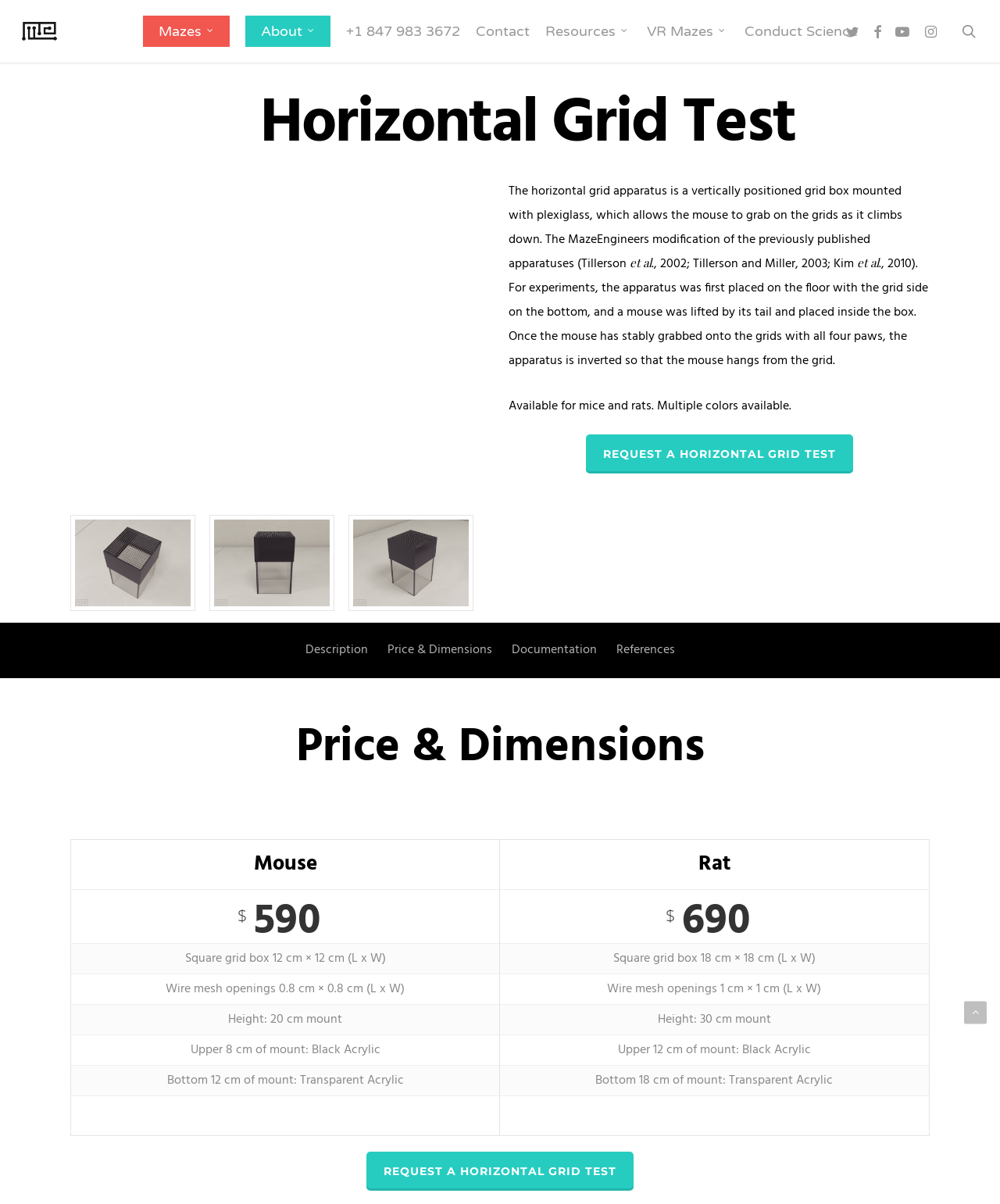What is the company name of the parent company of MazeEngineers?
Provide an in-depth and detailed explanation in response to the question.

The company name of the parent company of MazeEngineers is ConductScience, which is mentioned in the footer section of the webpage.